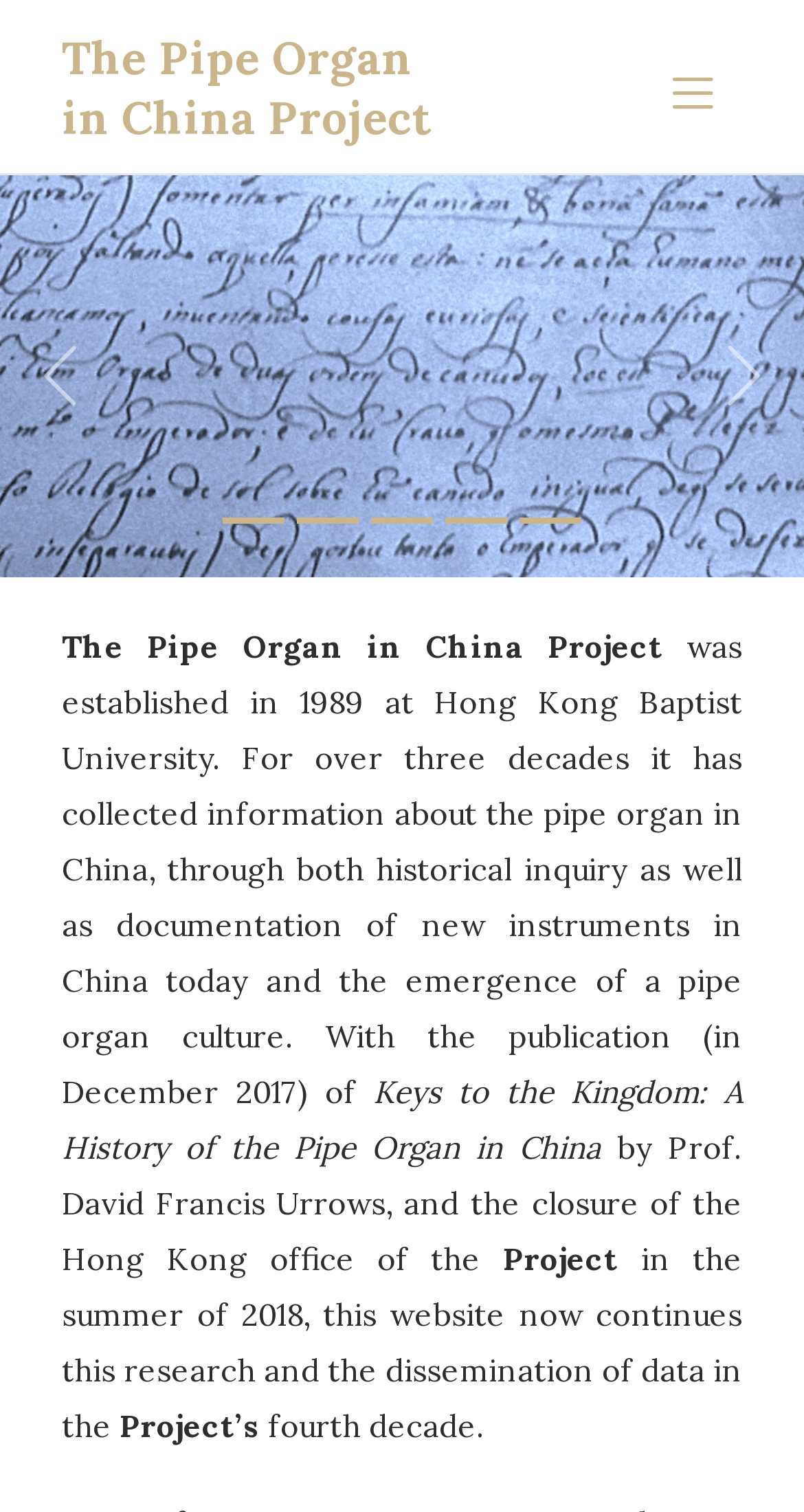Based on the element description "Previous Next", predict the bounding box coordinates of the UI element.

[0.0, 0.116, 1.0, 0.382]